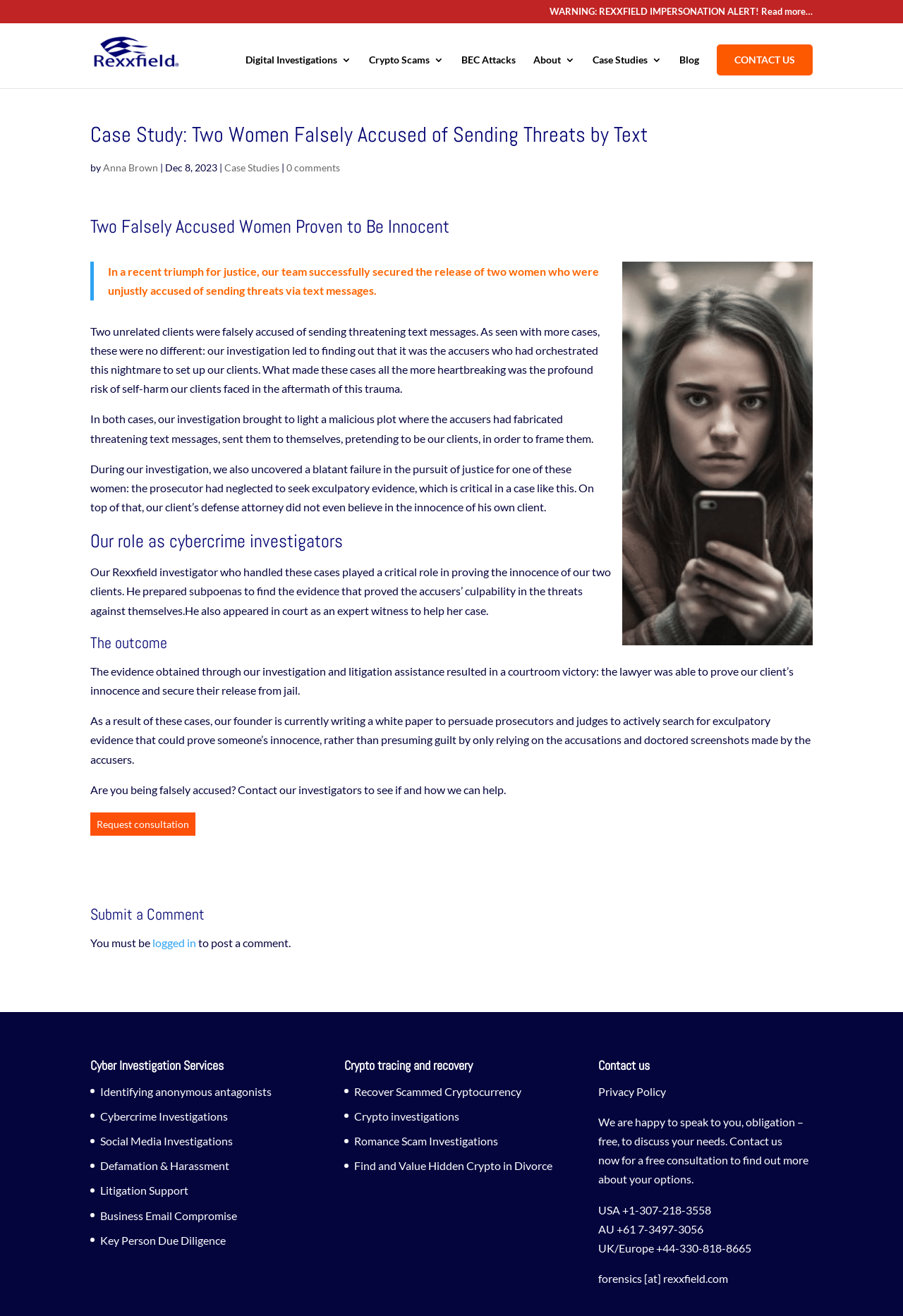Provide a one-word or brief phrase answer to the question:
What is the topic of the case study described on this webpage?

Two women falsely accused of sending threats by text